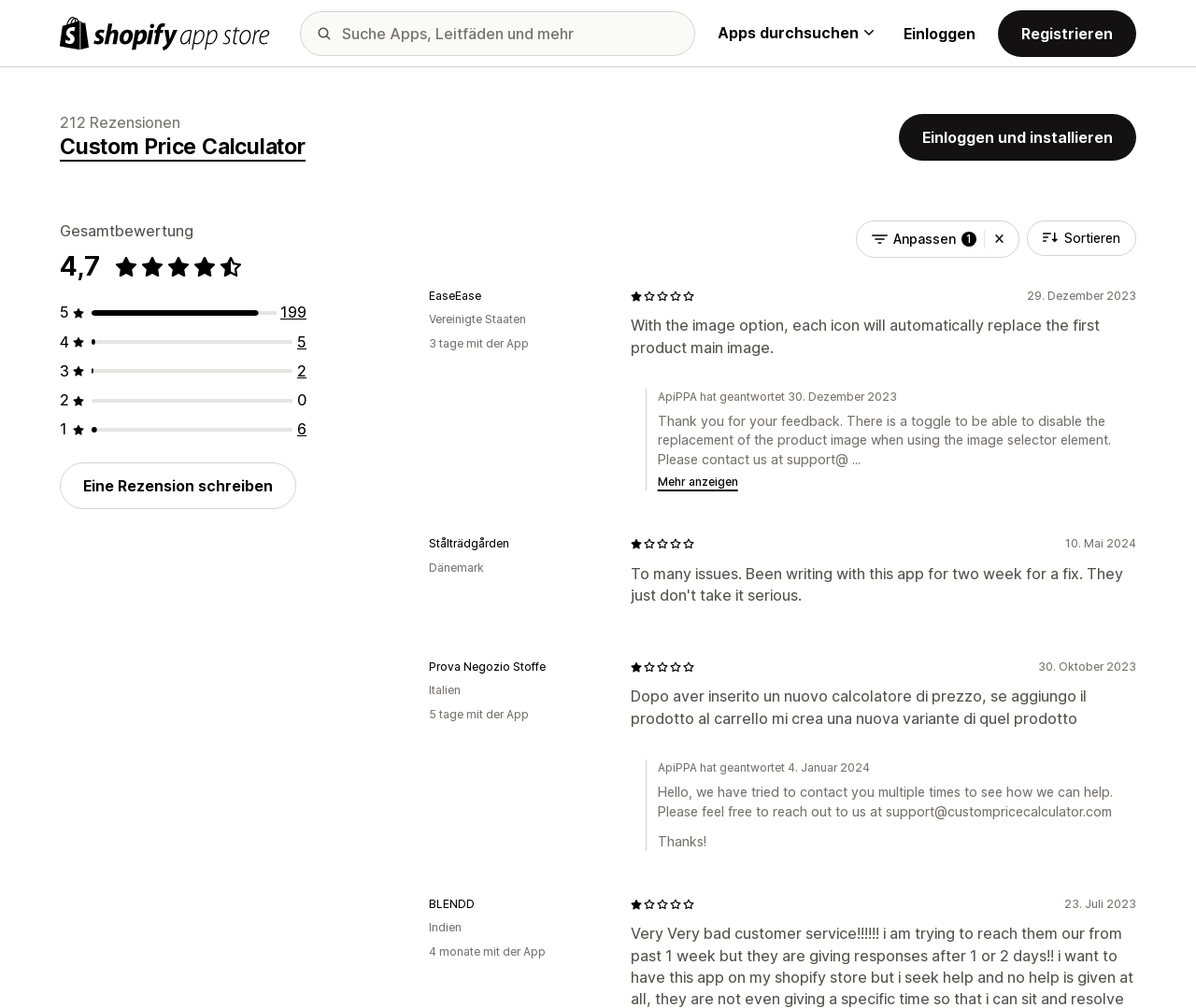Answer the question below with a single word or a brief phrase: 
What is the country of the user EaseEase?

United States